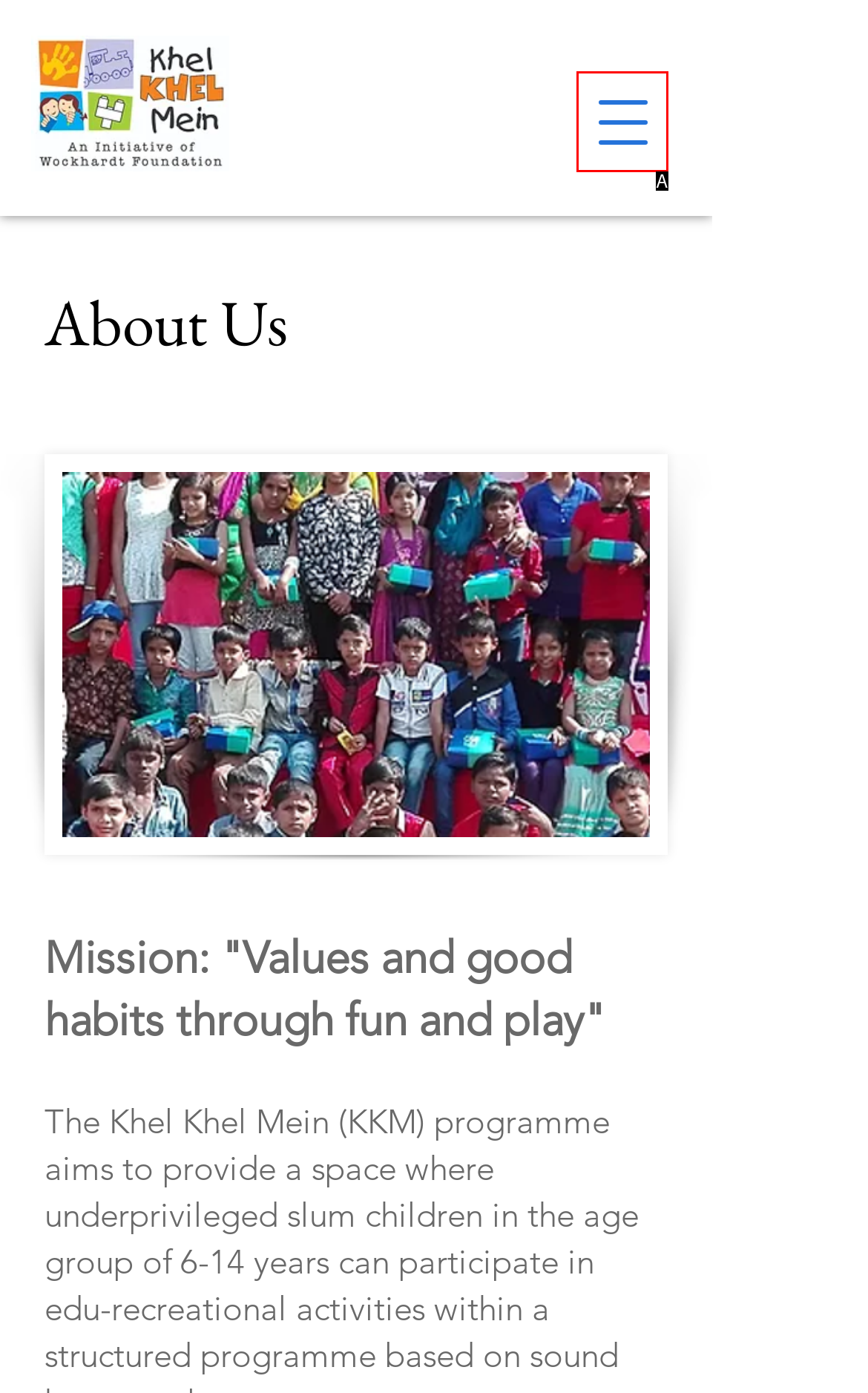Please determine which option aligns with the description: aria-label="Open navigation menu". Respond with the option’s letter directly from the available choices.

A